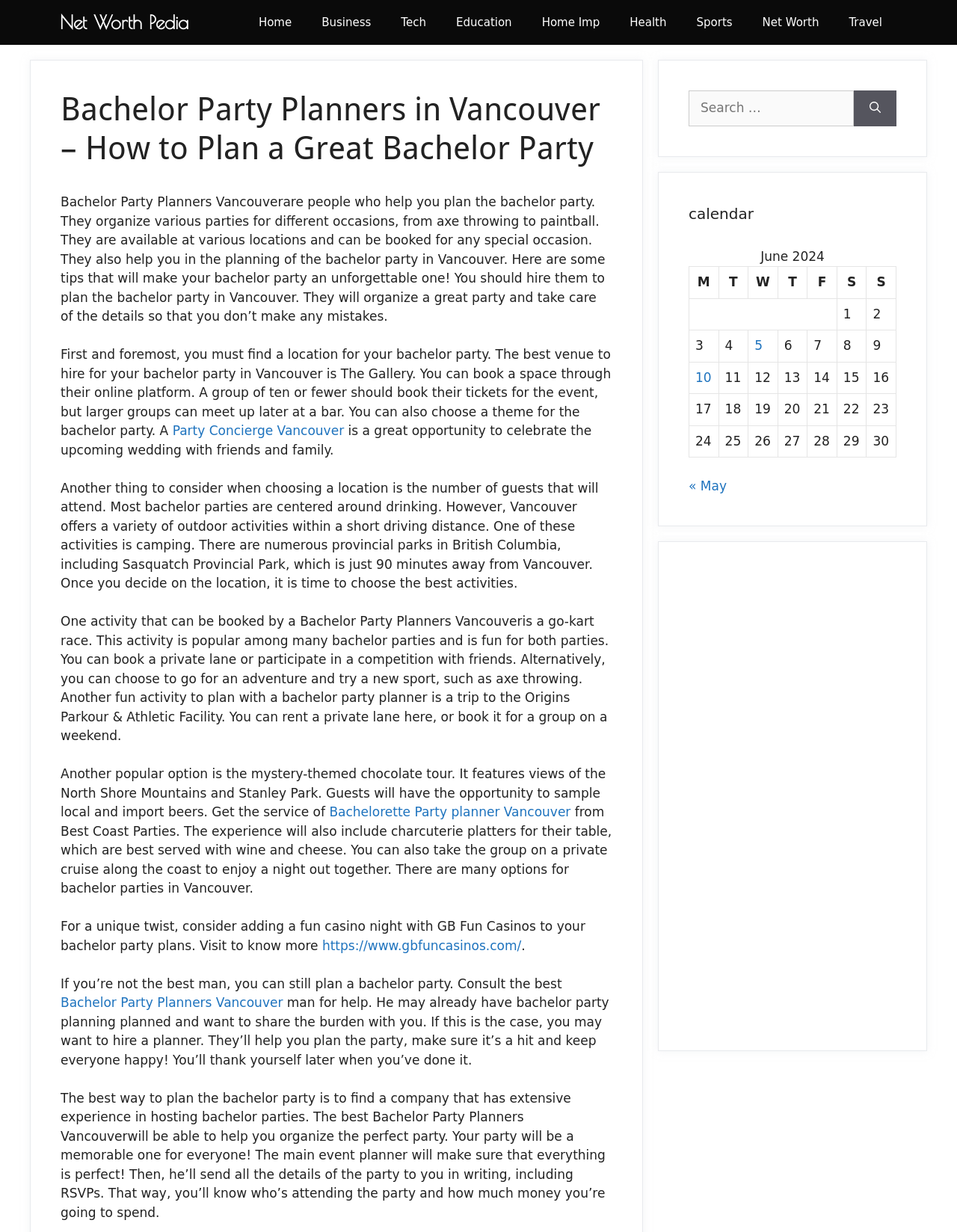Please specify the bounding box coordinates for the clickable region that will help you carry out the instruction: "Visit the 'https://www.gbfuncasinos.com/' website".

[0.337, 0.761, 0.545, 0.773]